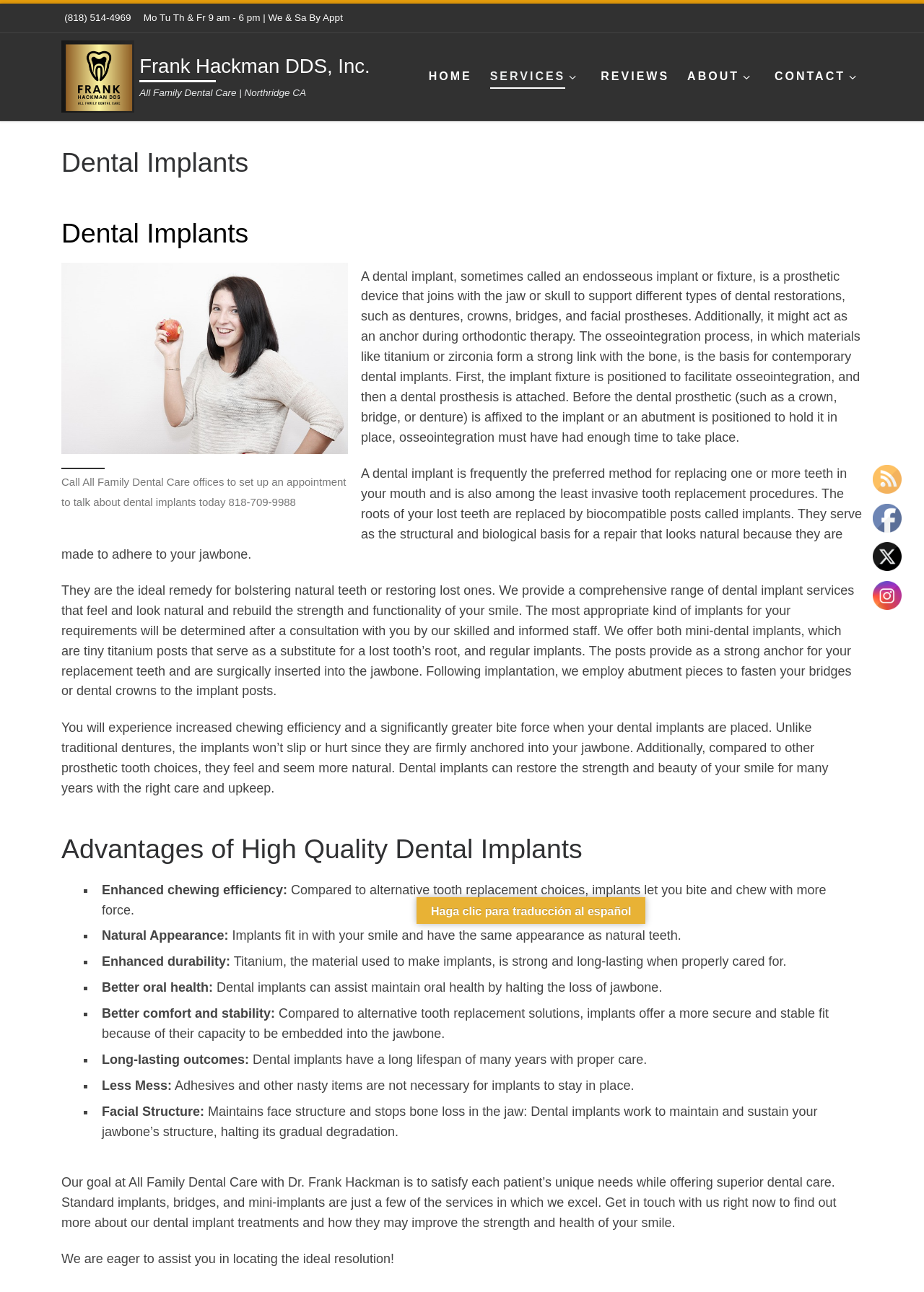Respond with a single word or short phrase to the following question: 
What is the material used to make dental implants?

Titanium